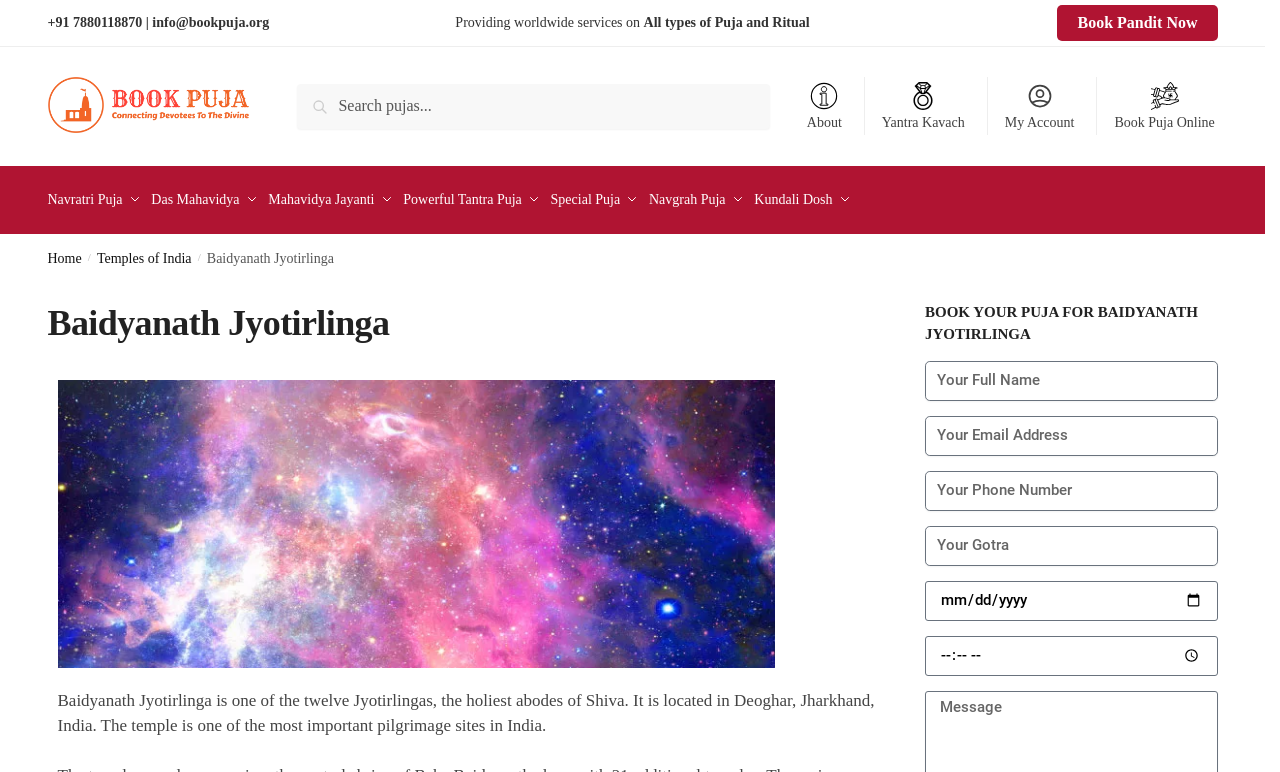Determine the bounding box of the UI element mentioned here: "About". The coordinates must be in the format [left, top, right, bottom] with values ranging from 0 to 1.

[0.621, 0.1, 0.667, 0.175]